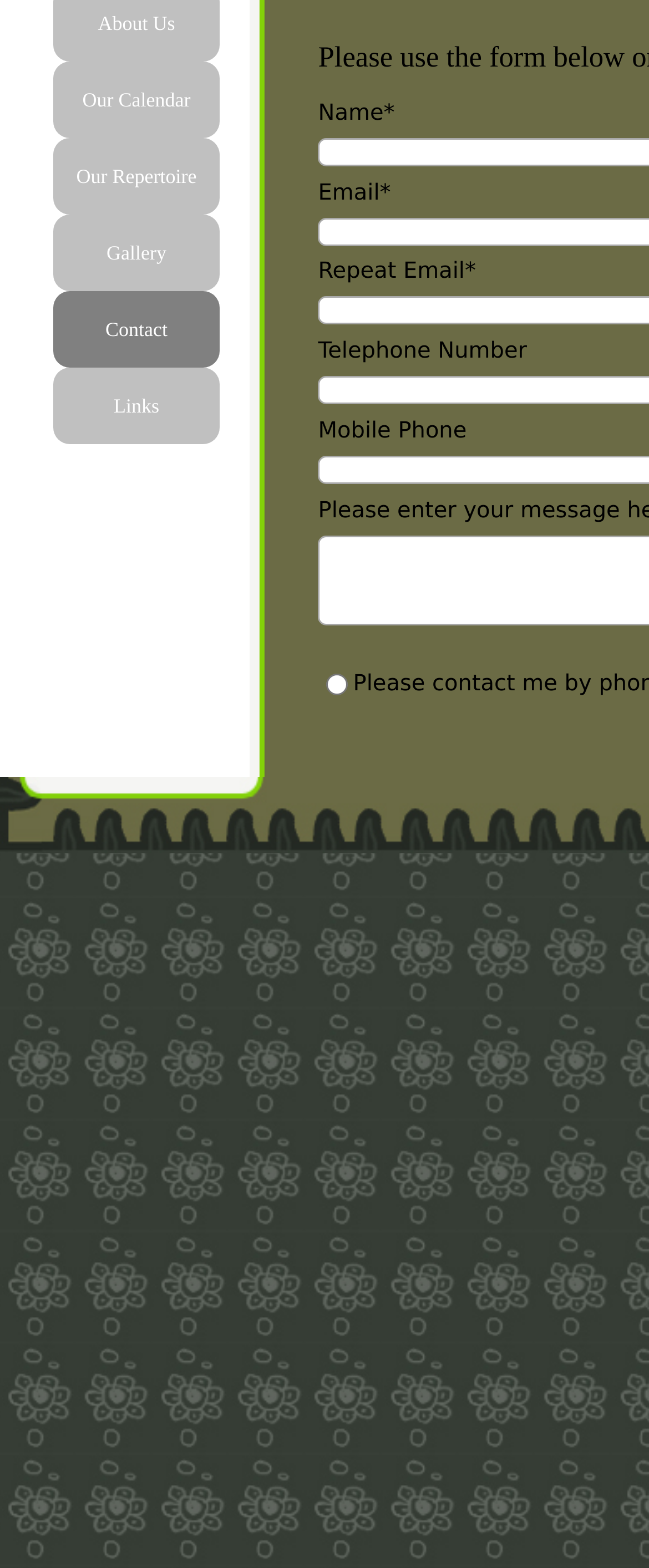Bounding box coordinates are given in the format (top-left x, top-left y, bottom-right x, bottom-right y). All values should be floating point numbers between 0 and 1. Provide the bounding box coordinate for the UI element described as: Our Repertoire

[0.095, 0.088, 0.326, 0.137]